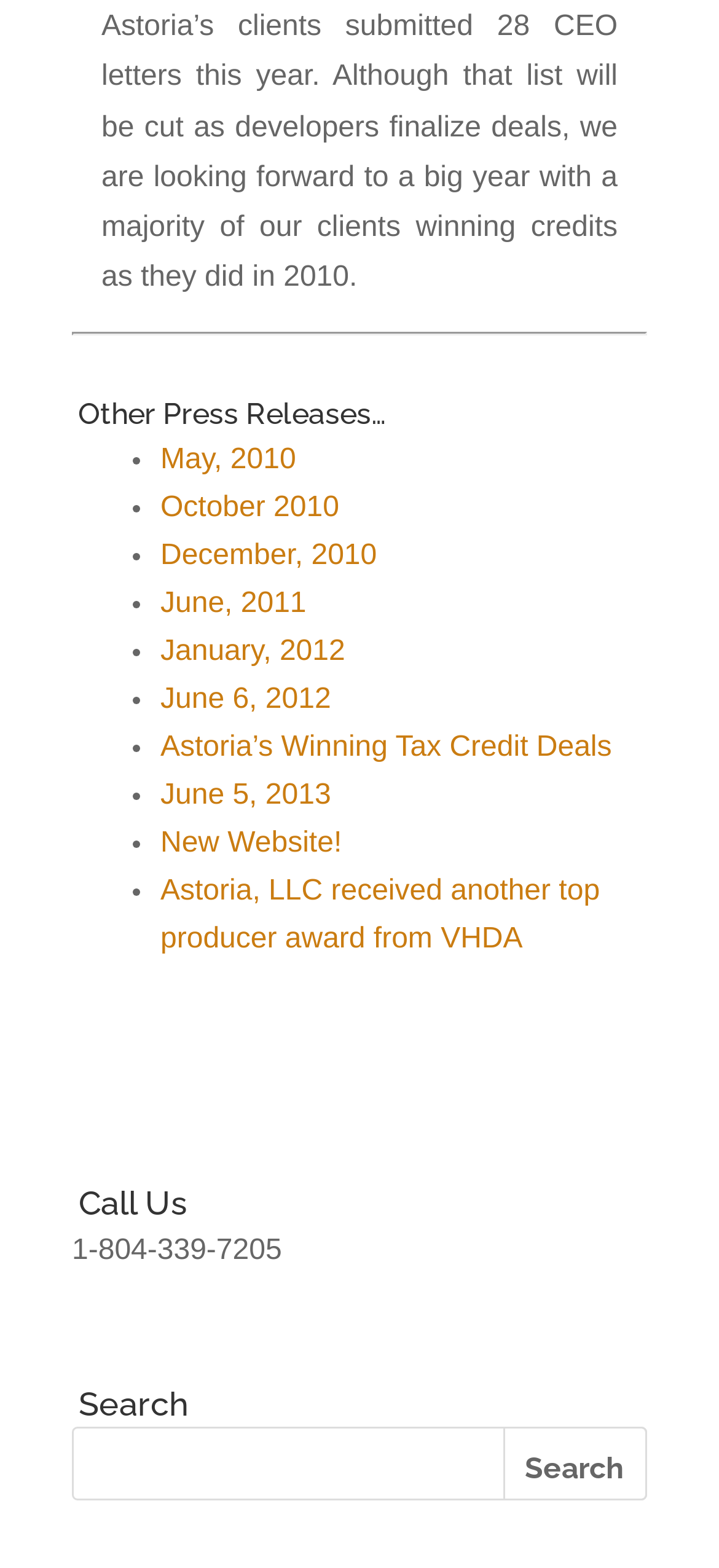Bounding box coordinates are specified in the format (top-left x, top-left y, bottom-right x, bottom-right y). All values are floating point numbers bounded between 0 and 1. Please provide the bounding box coordinate of the region this sentence describes: December, 2010

[0.223, 0.344, 0.524, 0.364]